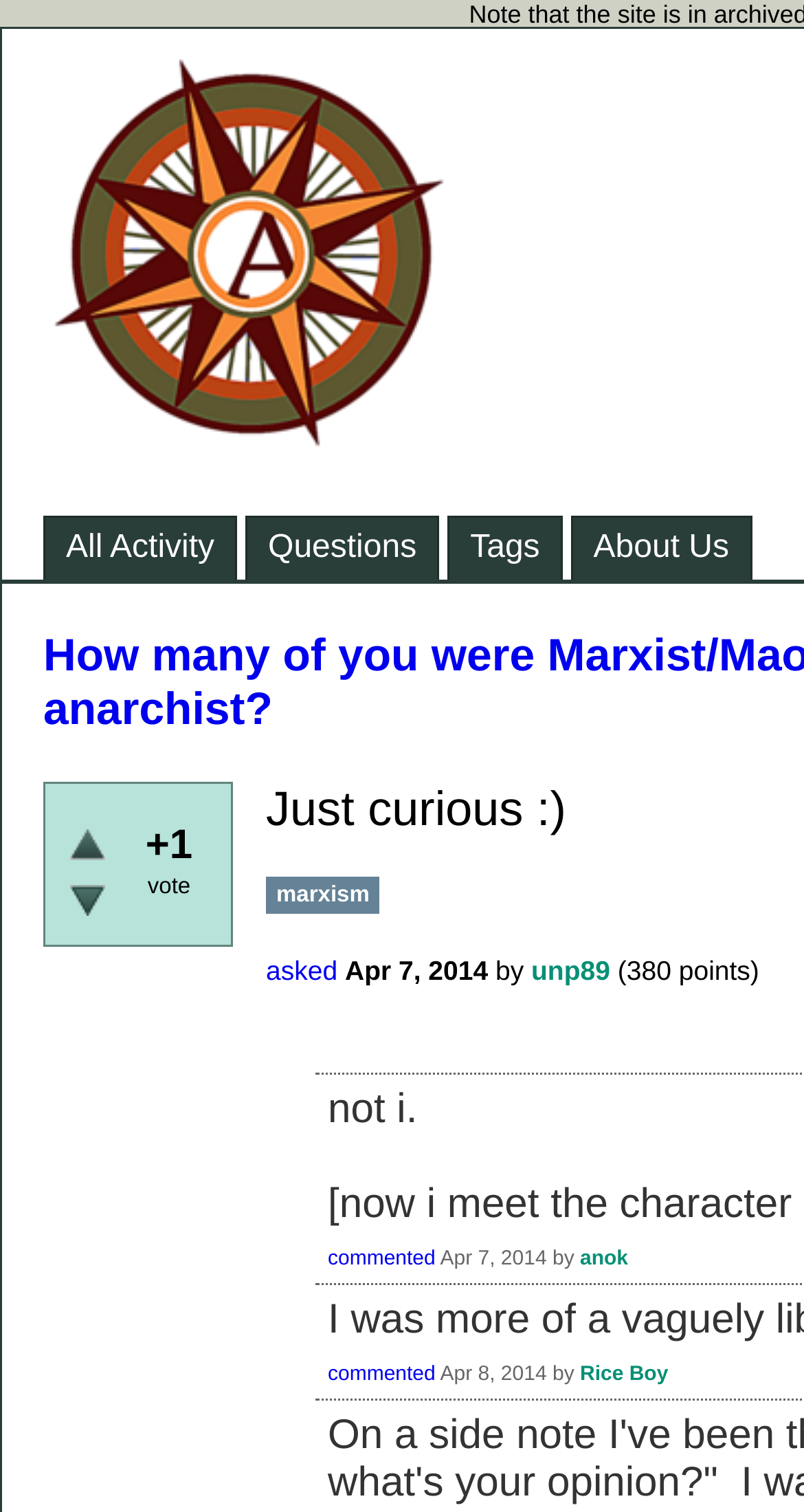Please determine the bounding box coordinates, formatted as (top-left x, top-left y, bottom-right x, bottom-right y), with all values as floating point numbers between 0 and 1. Identify the bounding box of the region described as: asked

[0.331, 0.631, 0.42, 0.651]